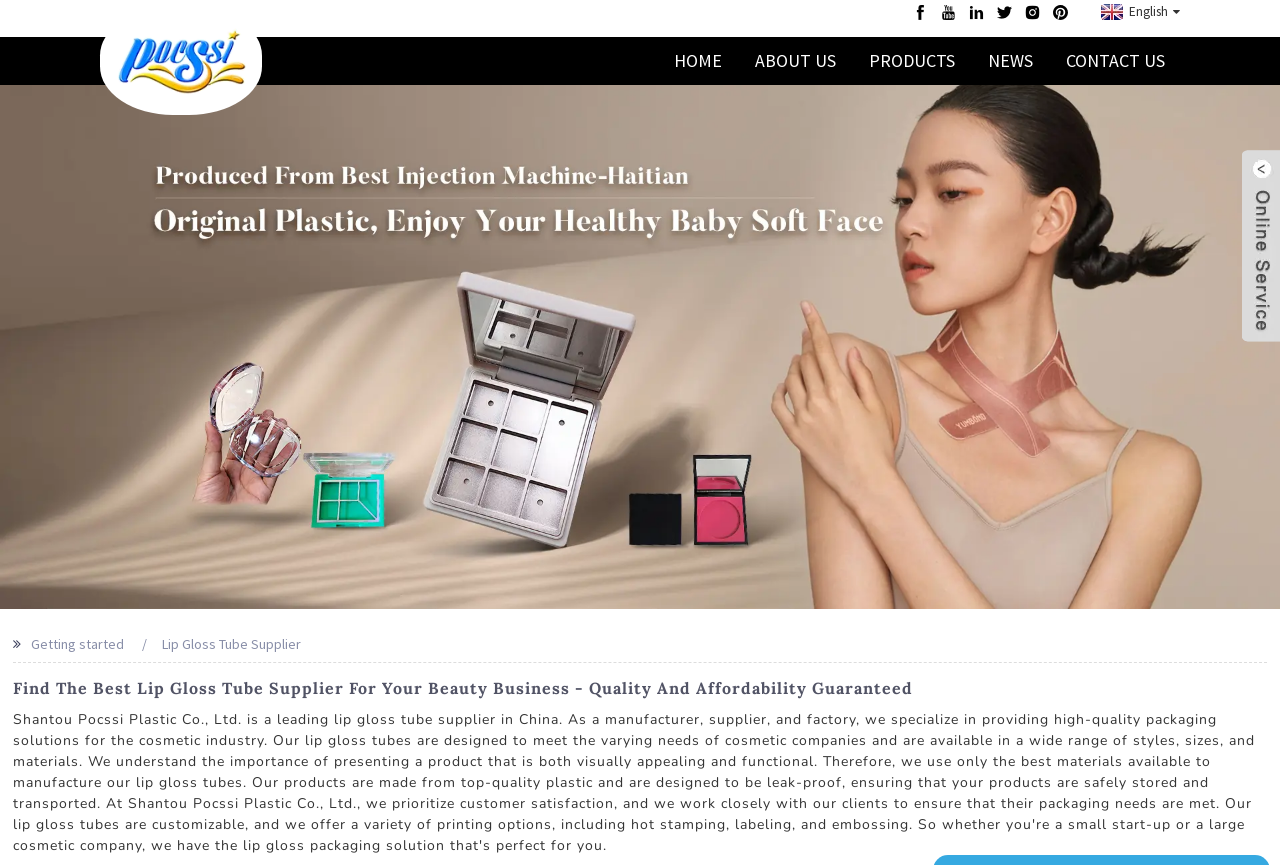Find the bounding box coordinates for the element described here: "Lip Gloss Tube Supplier".

[0.126, 0.734, 0.235, 0.755]